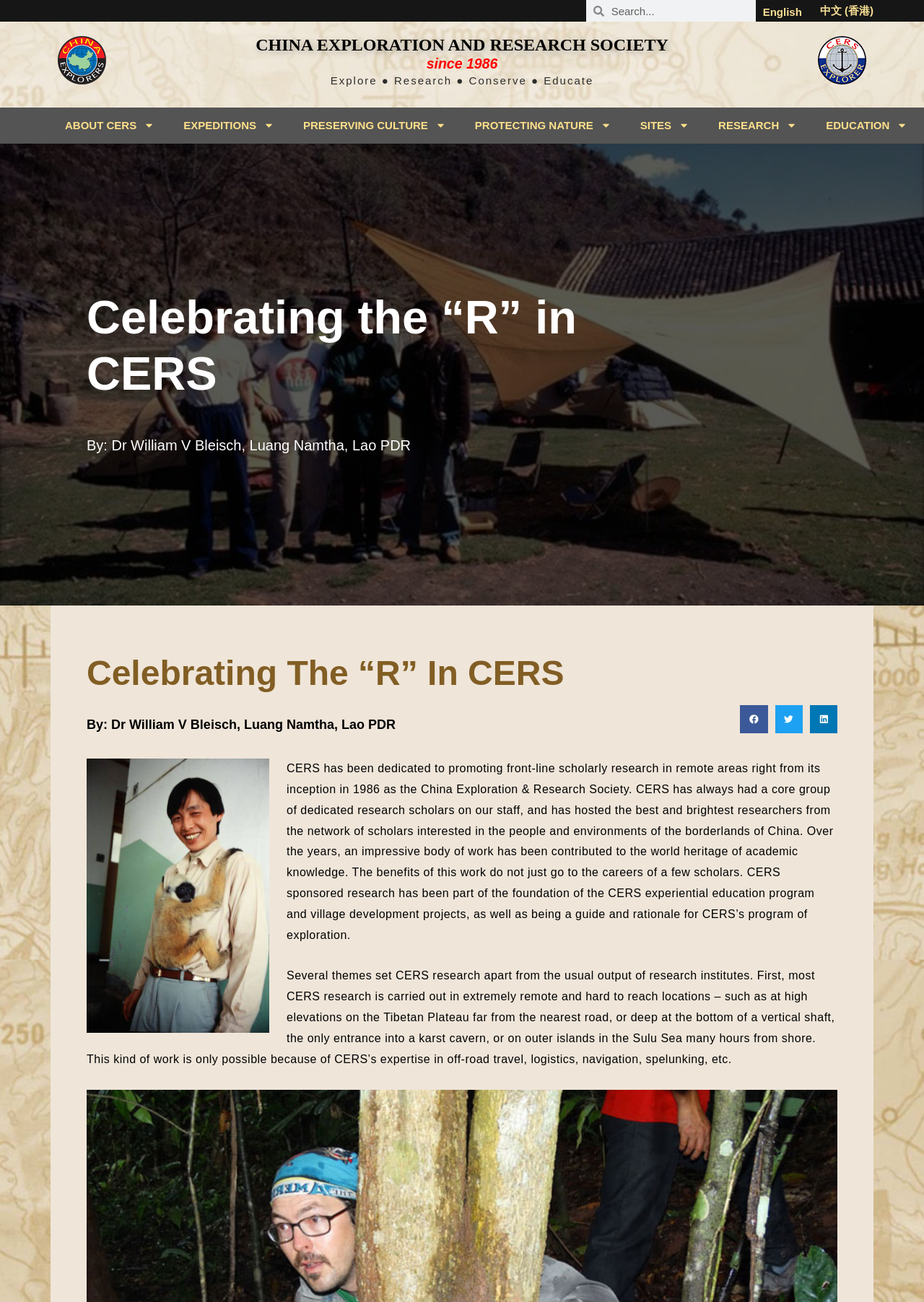What is the name of the organization?
Give a detailed and exhaustive answer to the question.

I found the answer by looking at the heading element with the text 'CHINA EXPLORATION AND RESEARCH SOCIETY' which is a prominent element on the webpage, indicating that it is the name of the organization.